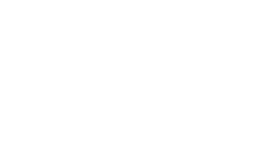Explain the image in a detailed and descriptive way.

The image showcases a sophisticated logo design for "Candybar Couture," likely representing a creative business focused on event planning or confectionery services. The logo features elegant typography that underscores a sense of luxury and bespoke craftsmanship. It is positioned prominently, reflecting the brand's identity and aesthetic appeal, which may involve themes of personalized event experiences or custom sweets. The stylistic choice of design suggests a contemporary approach, designed to attract a clientele interested in unique and tailored services. This image is part of a portfolio that highlights "Candybar Couture's" distinctive offerings in creating memorable occasions.